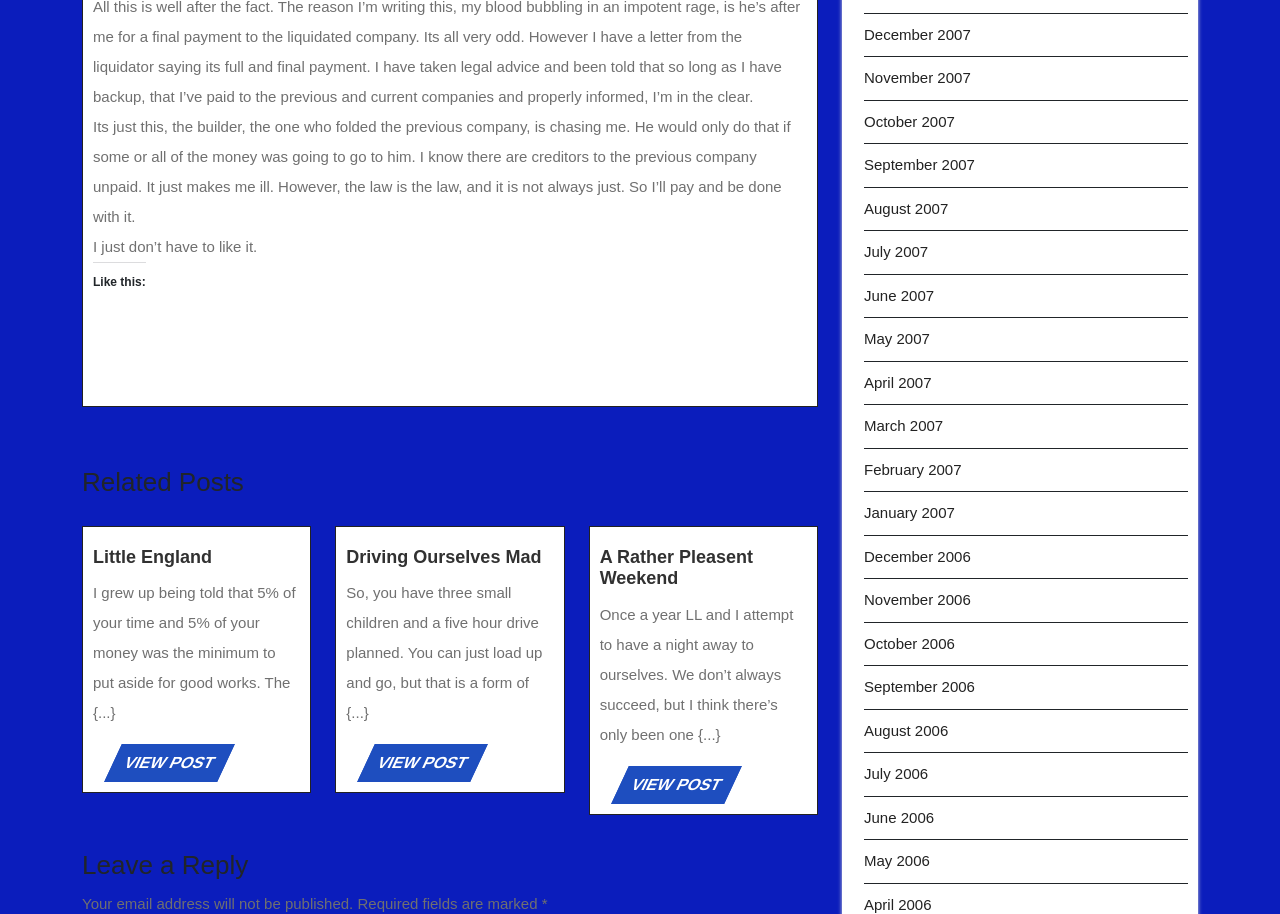Provide a one-word or brief phrase answer to the question:
What is the author's attitude towards paying?

Negative